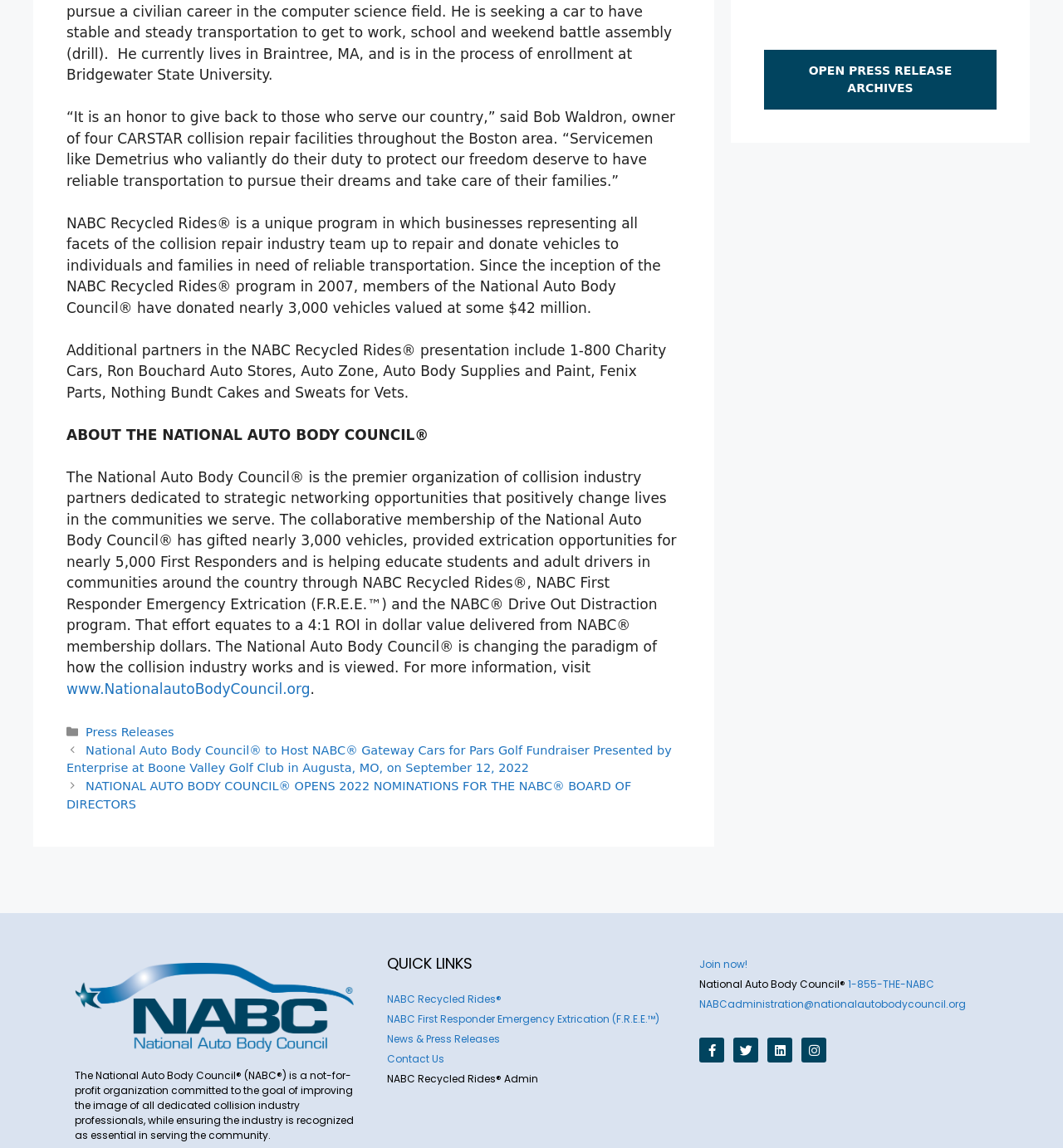Could you determine the bounding box coordinates of the clickable element to complete the instruction: "Learn about the National Auto Body Council"? Provide the coordinates as four float numbers between 0 and 1, i.e., [left, top, right, bottom].

[0.07, 0.93, 0.333, 0.995]